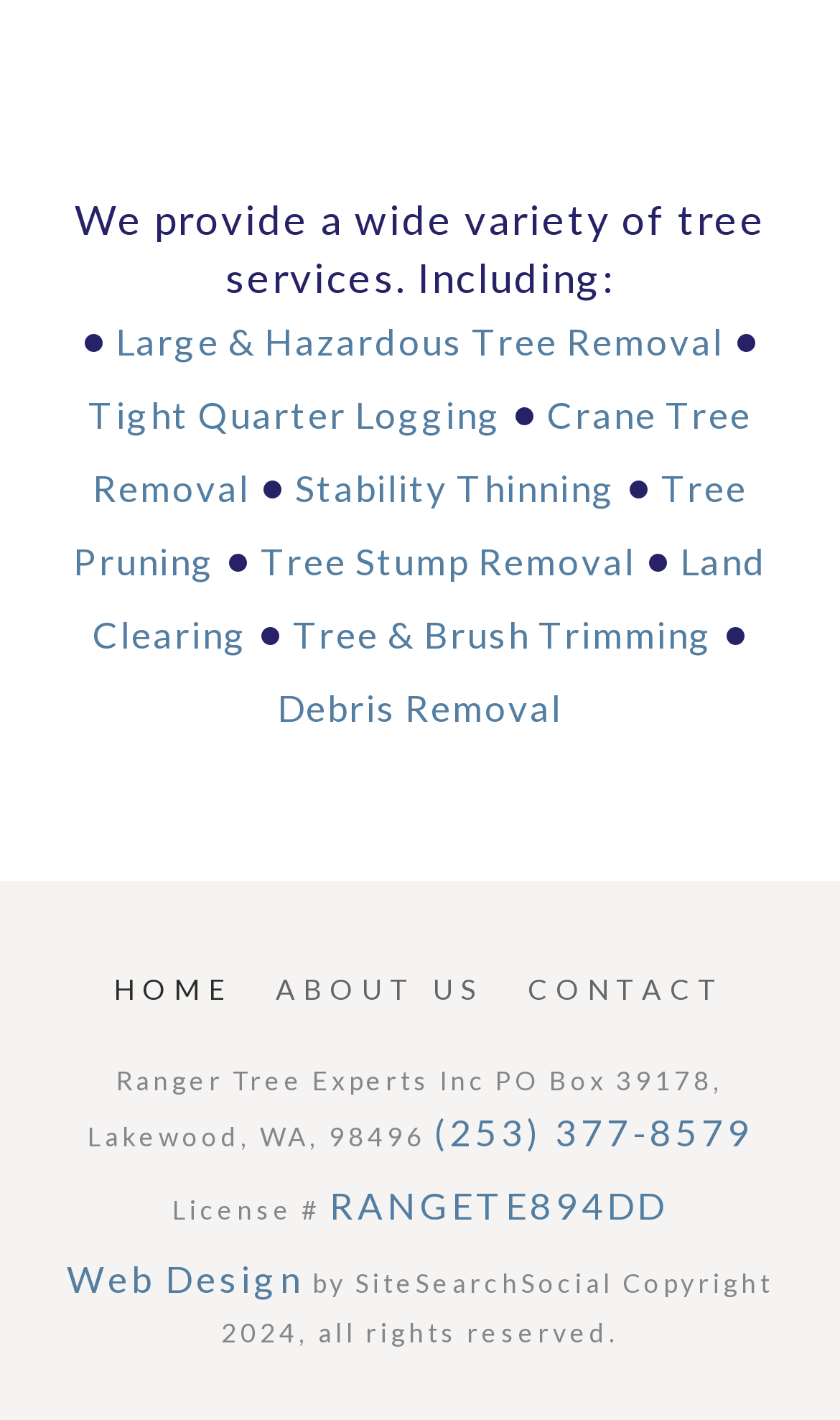Using the image as a reference, answer the following question in as much detail as possible:
Who designed the website of Ranger Tree Experts Inc?

The website of Ranger Tree Experts Inc was designed by SiteSearchSocial, as mentioned at the bottom of the webpage.